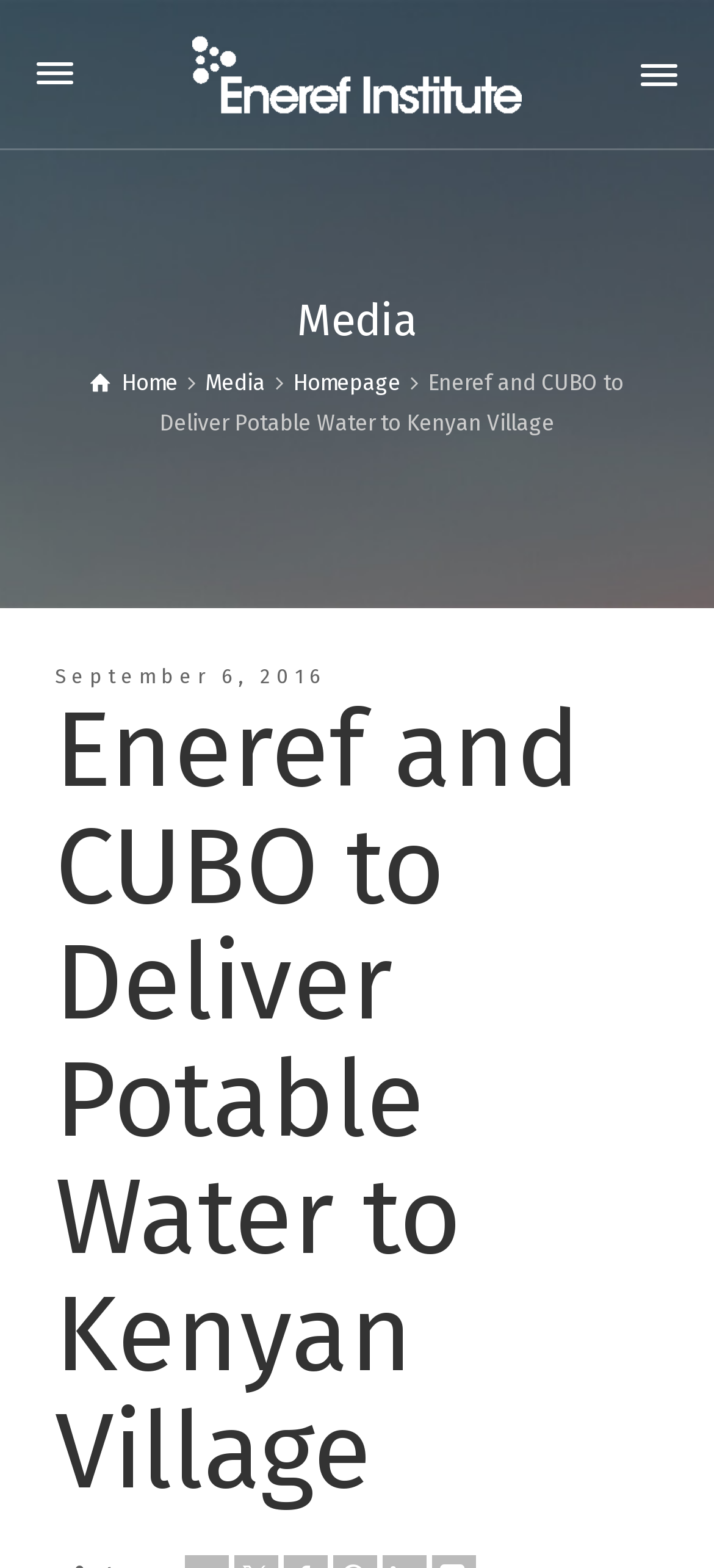Respond to the following question using a concise word or phrase: 
What is the category of the webpage content?

Media